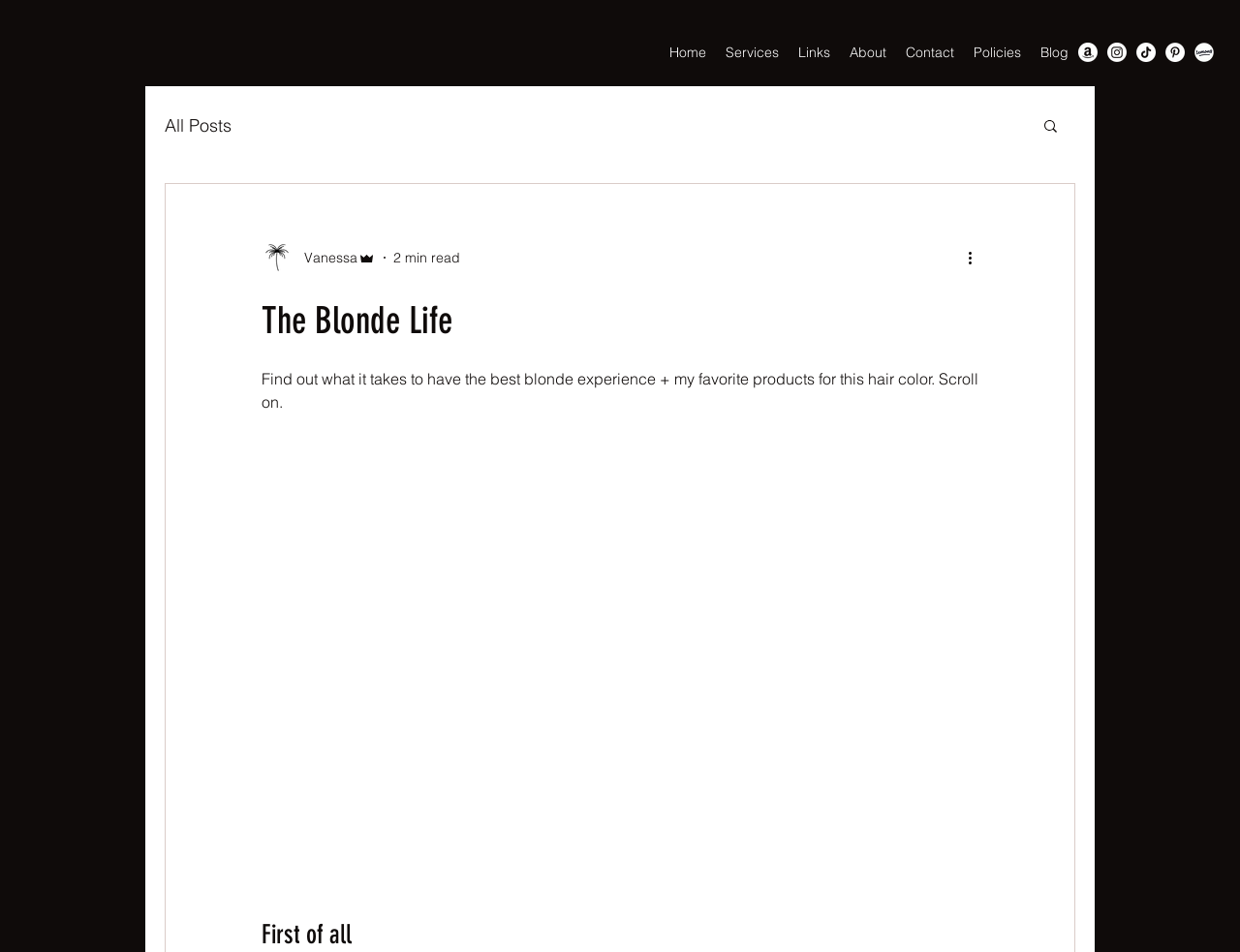Generate a thorough caption detailing the webpage content.

The webpage is titled "The Blonde Life" and appears to be a blog or personal website focused on hair care, specifically blonde hair. At the top of the page, there is a navigation menu with links to various sections of the website, including "Home", "Services", "Links", "About", "Contact", "Policies", and "Blog". 

To the right of the navigation menu, there is a social bar with links to the website's social media profiles on Amazon, Instagram, TikTok, Pinterest, and another unknown platform, each accompanied by its respective icon.

Below the navigation menu, there is a section with a writer's picture and their name, "Vanessa", who is identified as the admin of the website. Next to the writer's information, there is a timestamp indicating that the article takes 2 minutes to read.

The main content of the webpage is an article titled "The Blonde Life", which begins with a brief introduction that reads, "Find out what it takes to have the best blonde experience + my favorite products for this hair color. Scroll on." The article likely continues below this introduction, but its content is not specified in the provided accessibility tree.

On the right side of the article, there is a search button with a magnifying glass icon, and below it, there is a "More actions" button.